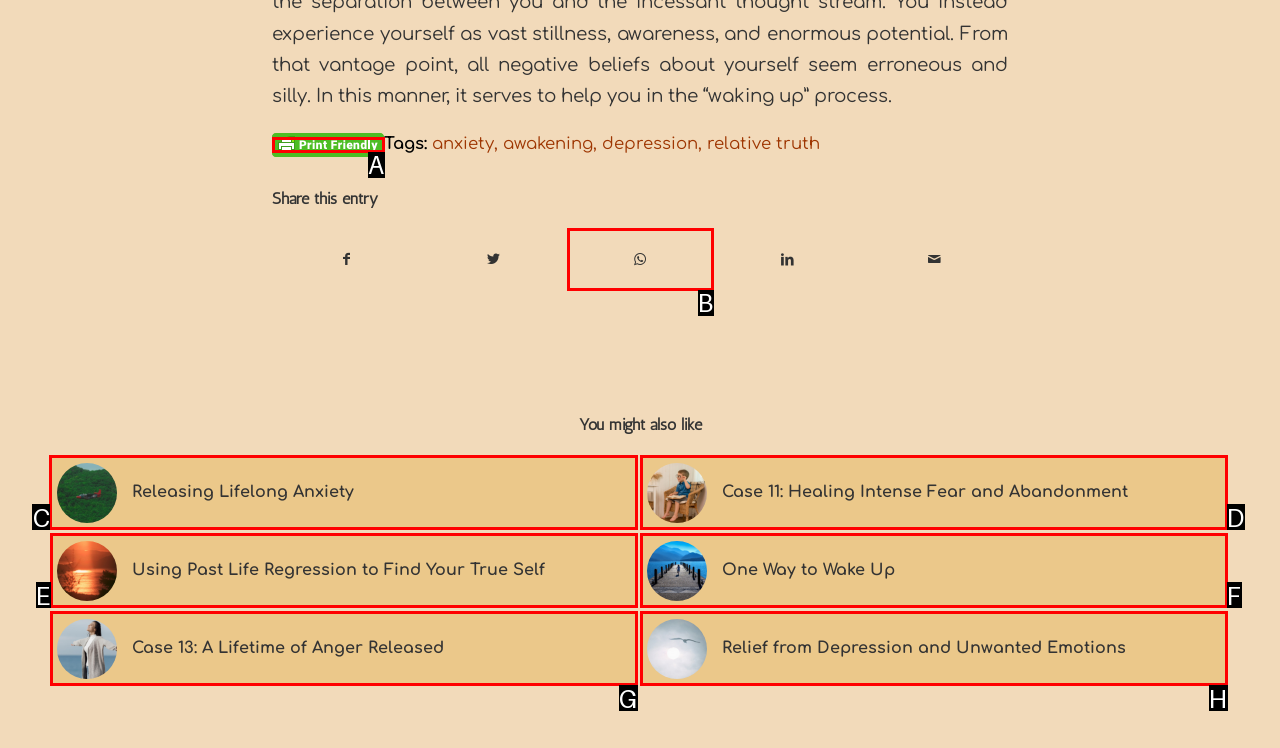To execute the task: View 'Releasing Lifelong Anxiety', which one of the highlighted HTML elements should be clicked? Answer with the option's letter from the choices provided.

C